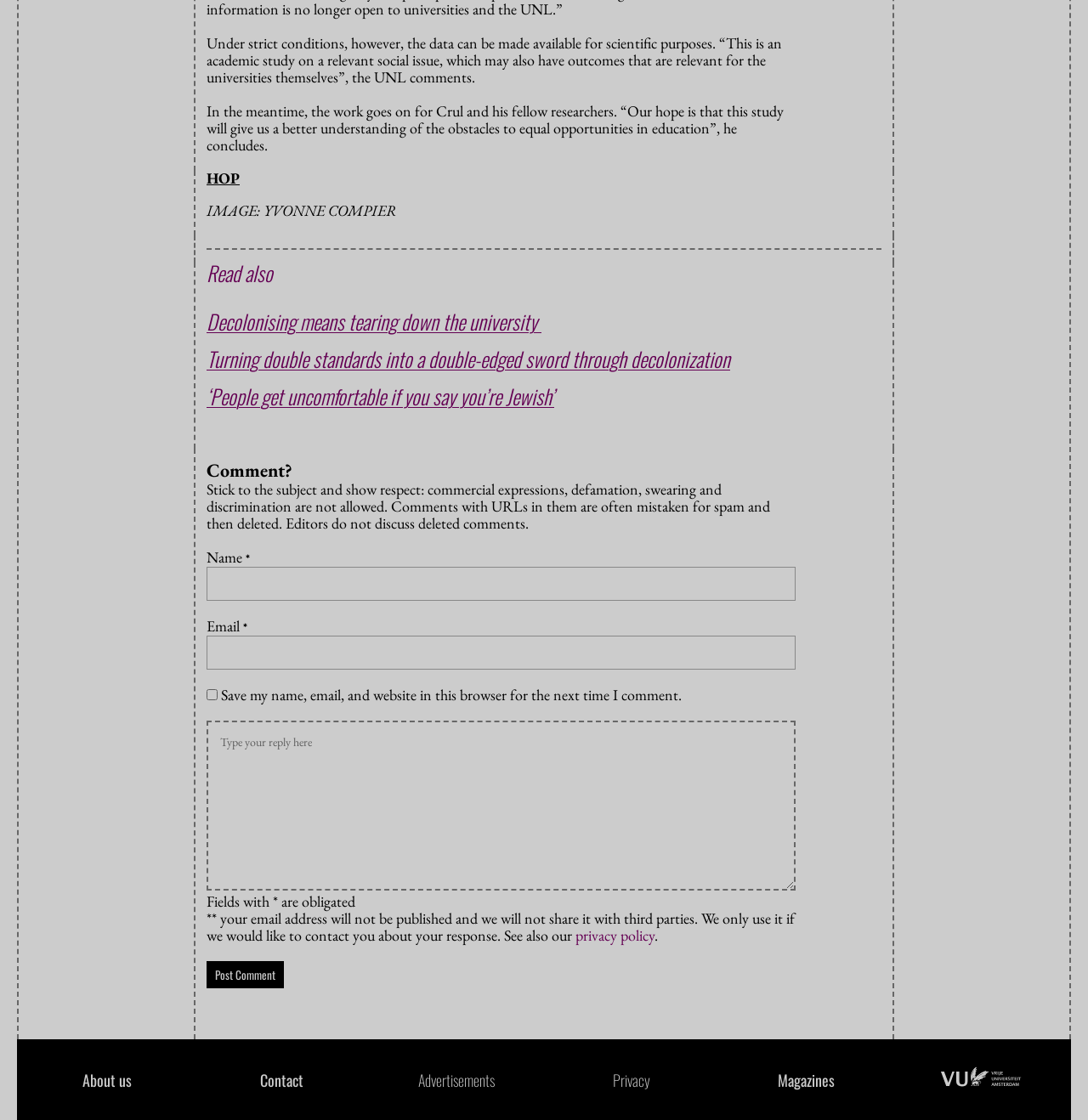Please provide a comprehensive answer to the question below using the information from the image: What is the link 'privacy policy' related to?

The link 'privacy policy' is related to the use of email addresses, as indicated by the text '** your email address will not be published and we will not share it with third parties. We only use it if we would like to contact you about your response. See also our privacy policy'.